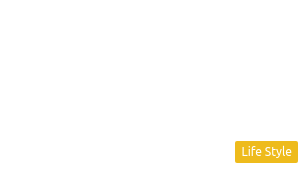What is the topic of the article?
Based on the image, give a one-word or short phrase answer.

Cleaning a microwave